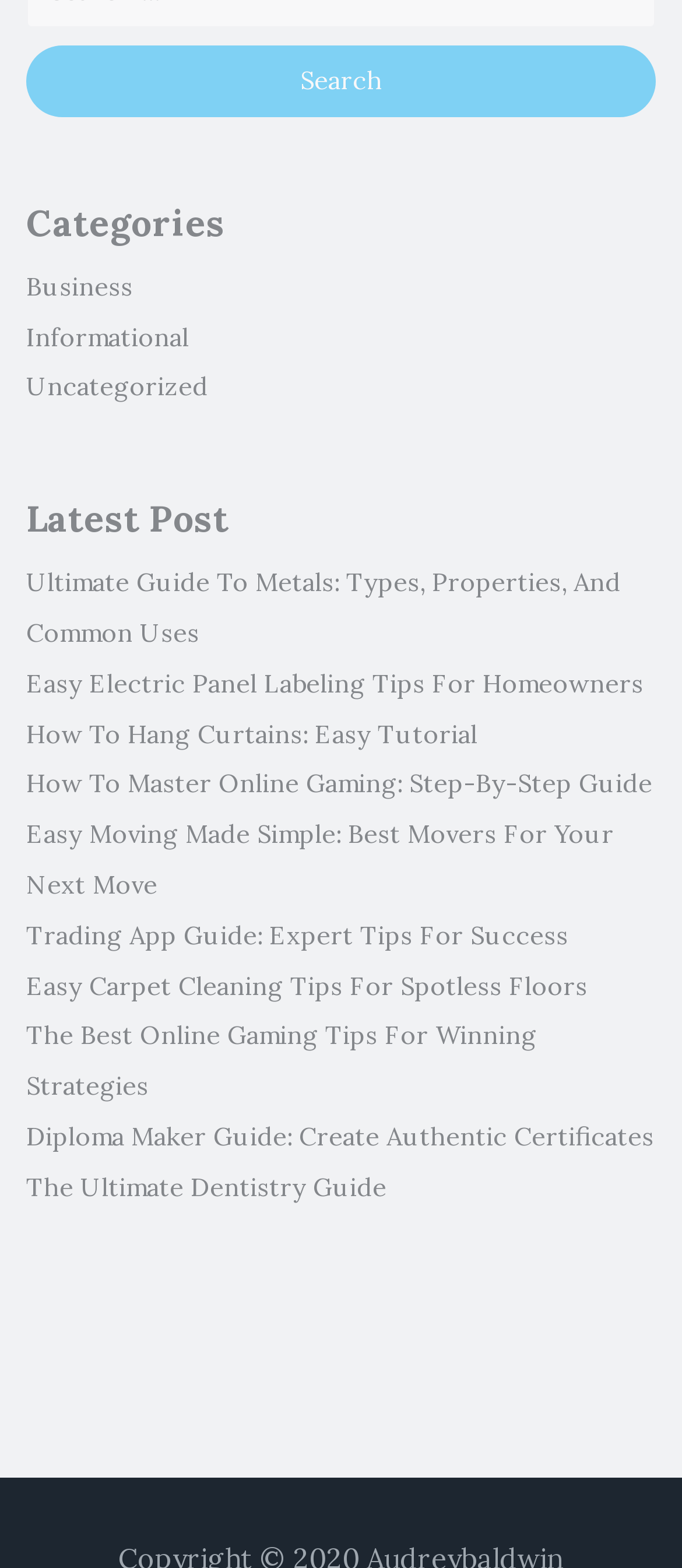What is the first category listed?
Using the visual information, reply with a single word or short phrase.

Business